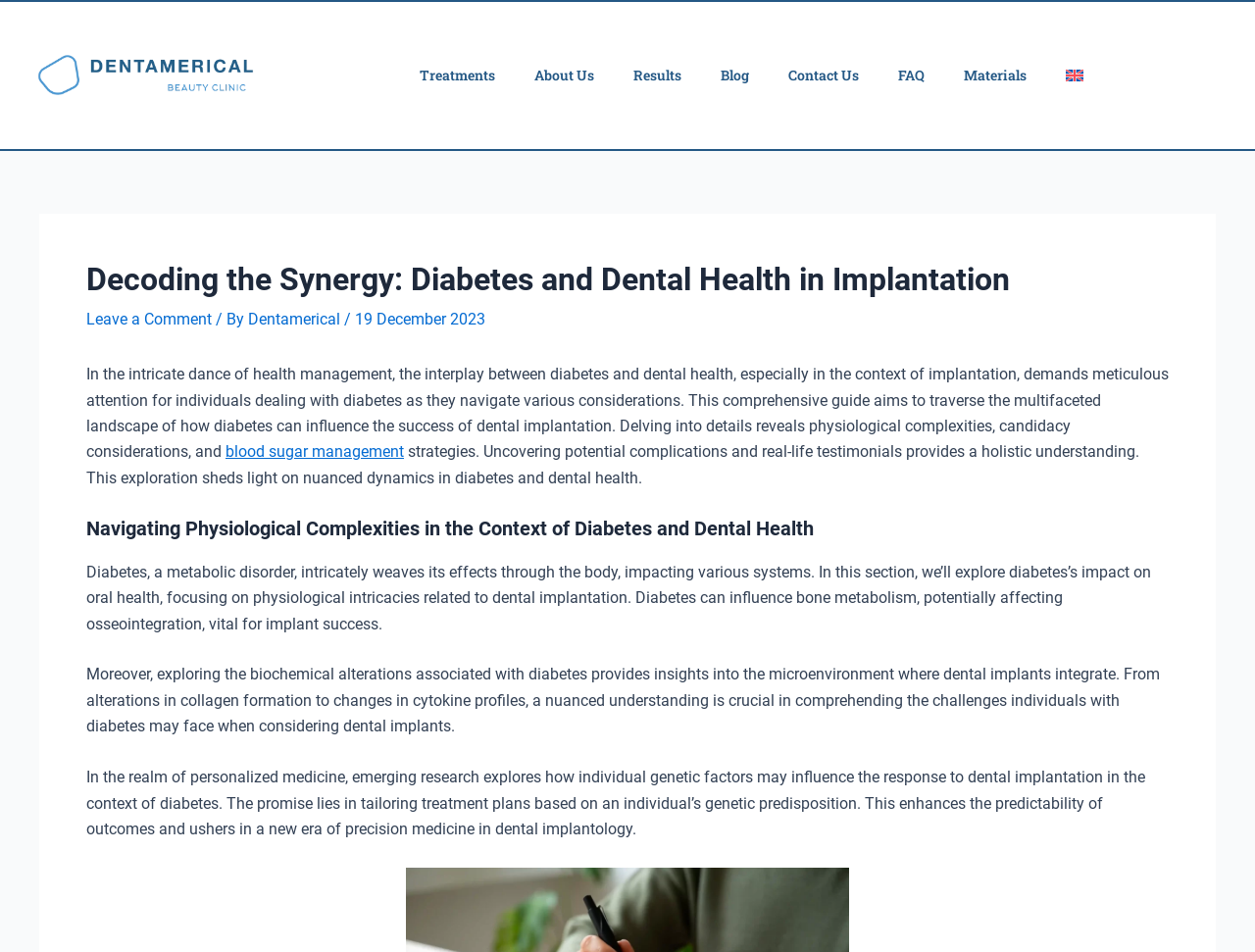Given the description: "Leave a Comment", determine the bounding box coordinates of the UI element. The coordinates should be formatted as four float numbers between 0 and 1, [left, top, right, bottom].

[0.069, 0.325, 0.169, 0.345]